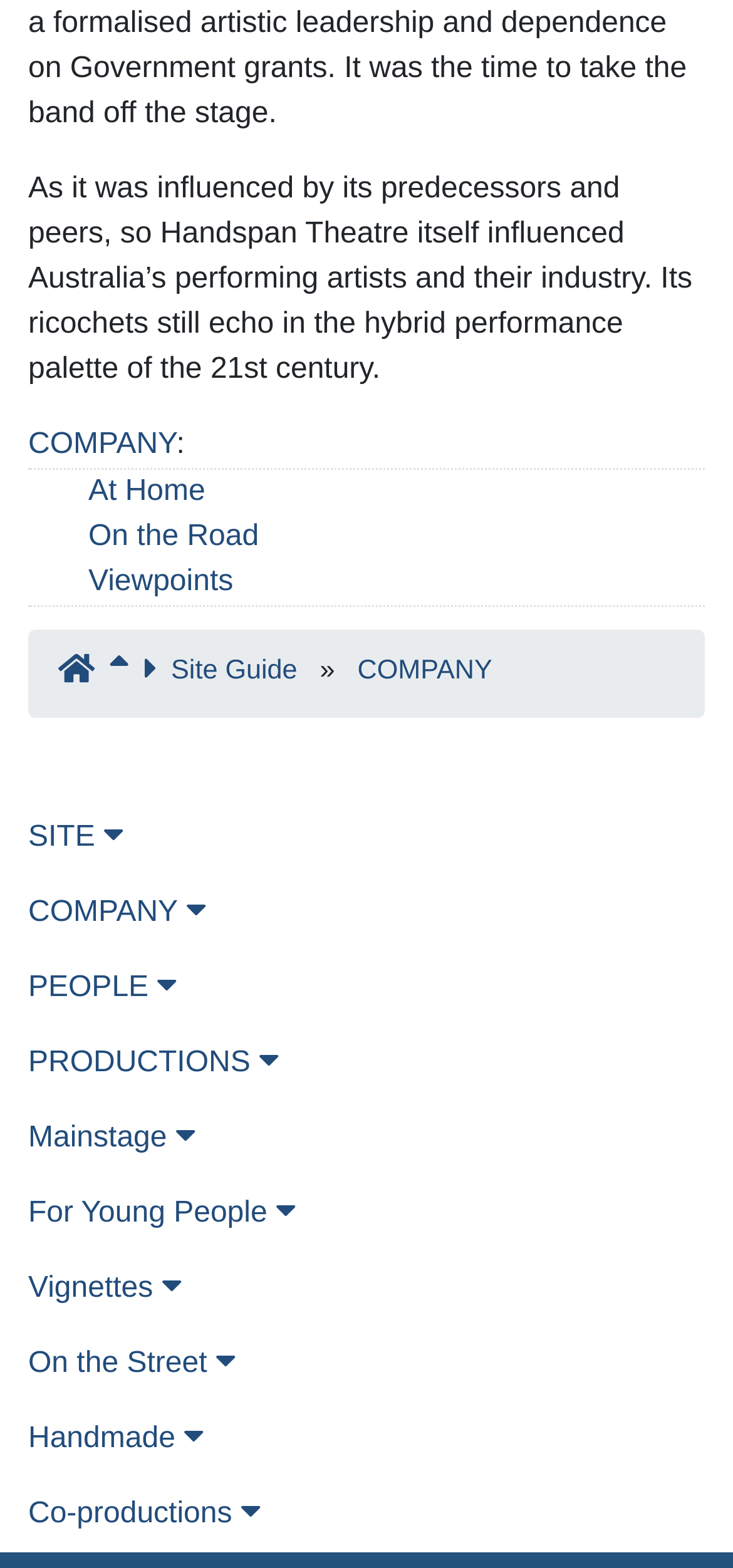Please respond in a single word or phrase: 
What is the main topic of the webpage?

Handspan Theatre